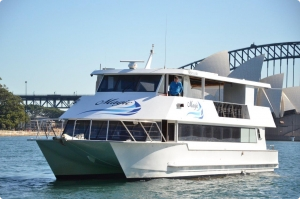Analyze the image and describe all key details you can observe.

The image showcases a sleek, modern boat named "Ally" gliding through tranquil waters, with a scenic backdrop featuring the iconic Sydney Opera House and Harbour Bridge. The vessel is designed for comfort and style, with large, panoramic windows allowing for stunning views of the surrounding landscape. A crew member is seen at the helm, ensuring a smooth journey. This boat is part of the MV Ariston offerings, which can accommodate up to 60 guests, making it ideal for various events and celebrations on the water. With a pricing structure starting from $3,800 for a four-hour charter, the "Ally" promises a memorable experience amidst Sydney's breathtaking harbor.